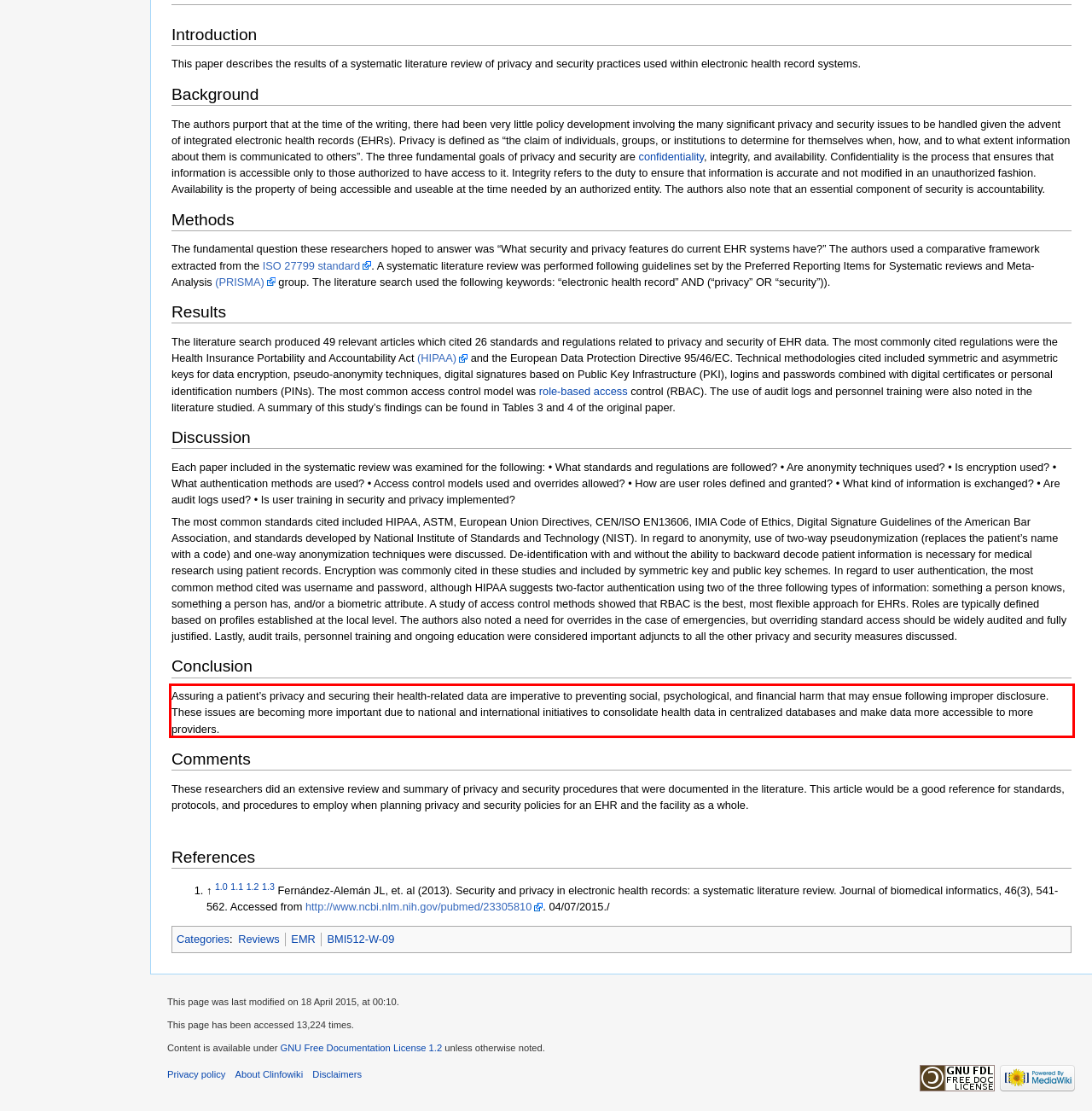There is a screenshot of a webpage with a red bounding box around a UI element. Please use OCR to extract the text within the red bounding box.

Assuring a patient’s privacy and securing their health-related data are imperative to preventing social, psychological, and financial harm that may ensue following improper disclosure. These issues are becoming more important due to national and international initiatives to consolidate health data in centralized databases and make data more accessible to more providers.